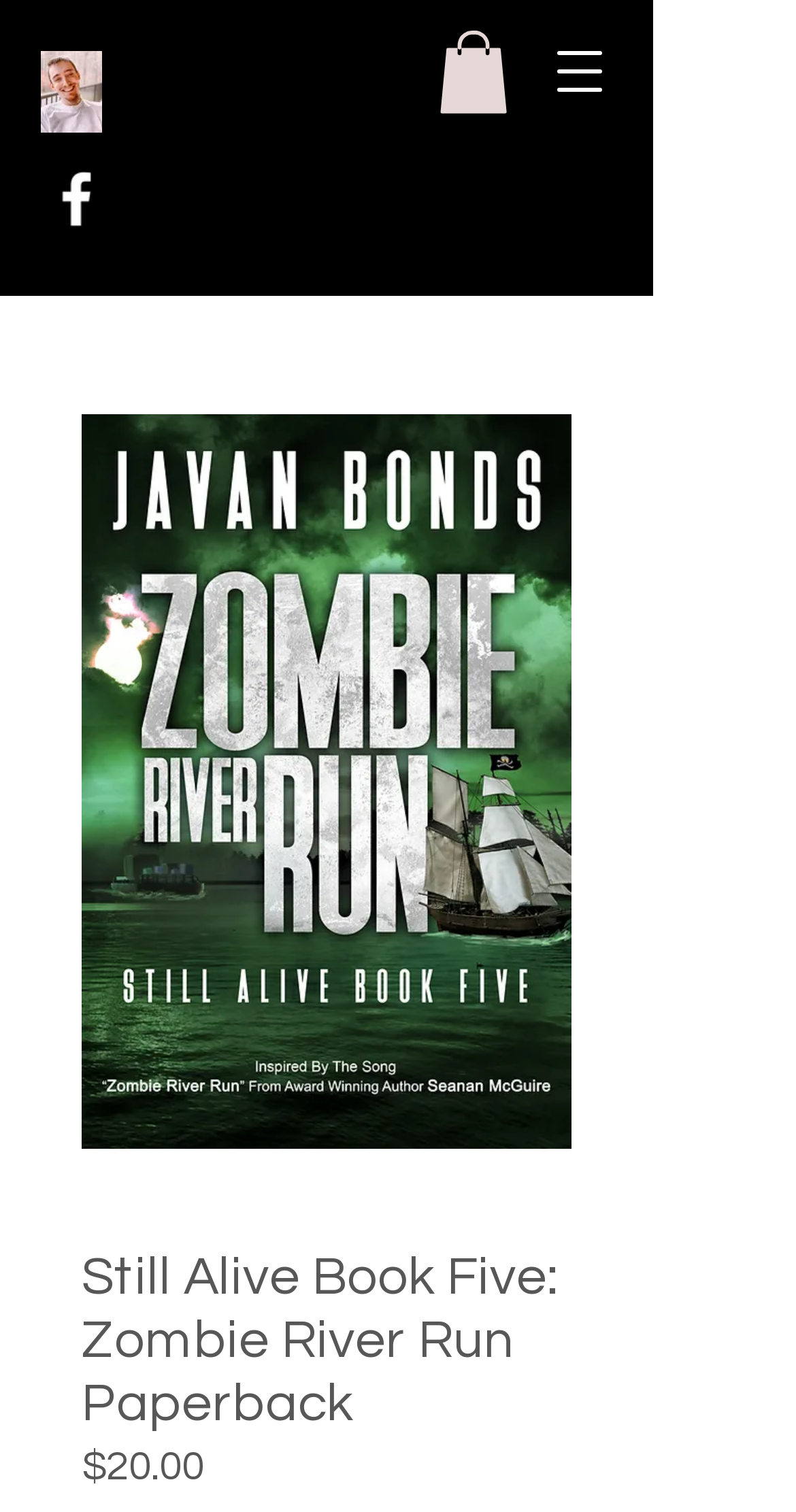What is the type of the book?
Based on the visual content, answer with a single word or a brief phrase.

Paperback